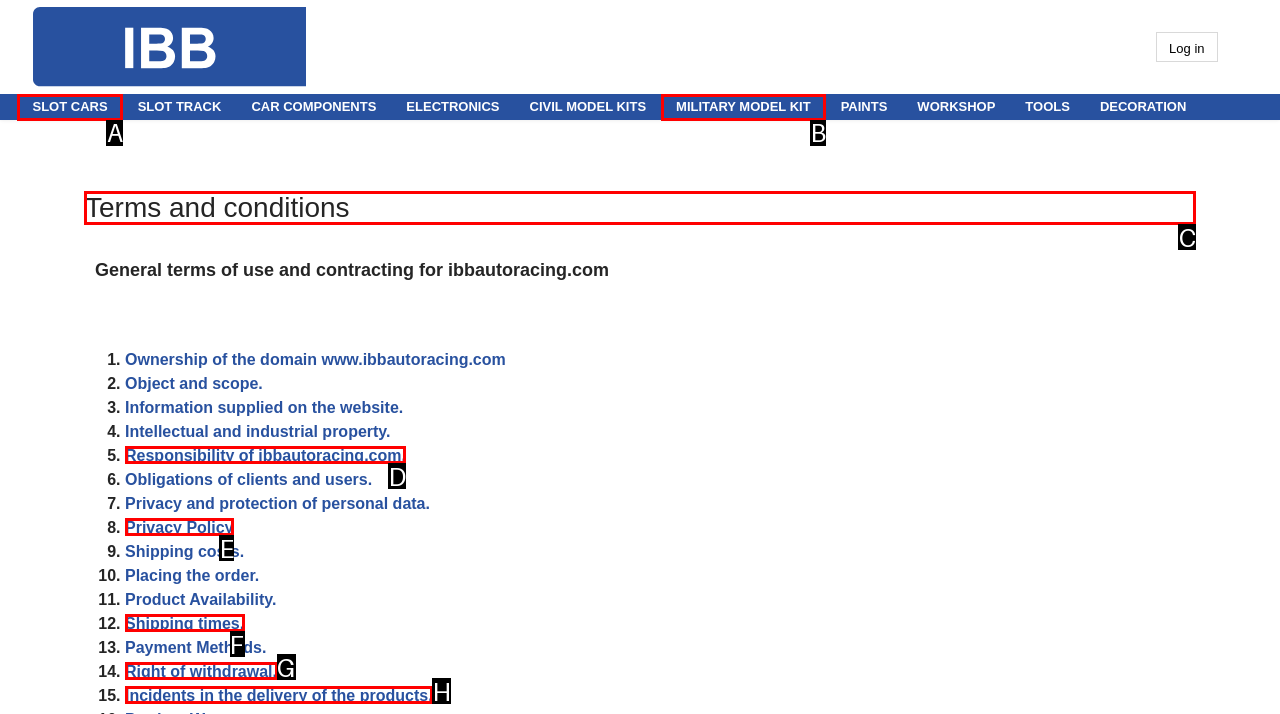Which option should be clicked to execute the task: Read the Terms and conditions?
Reply with the letter of the chosen option.

C